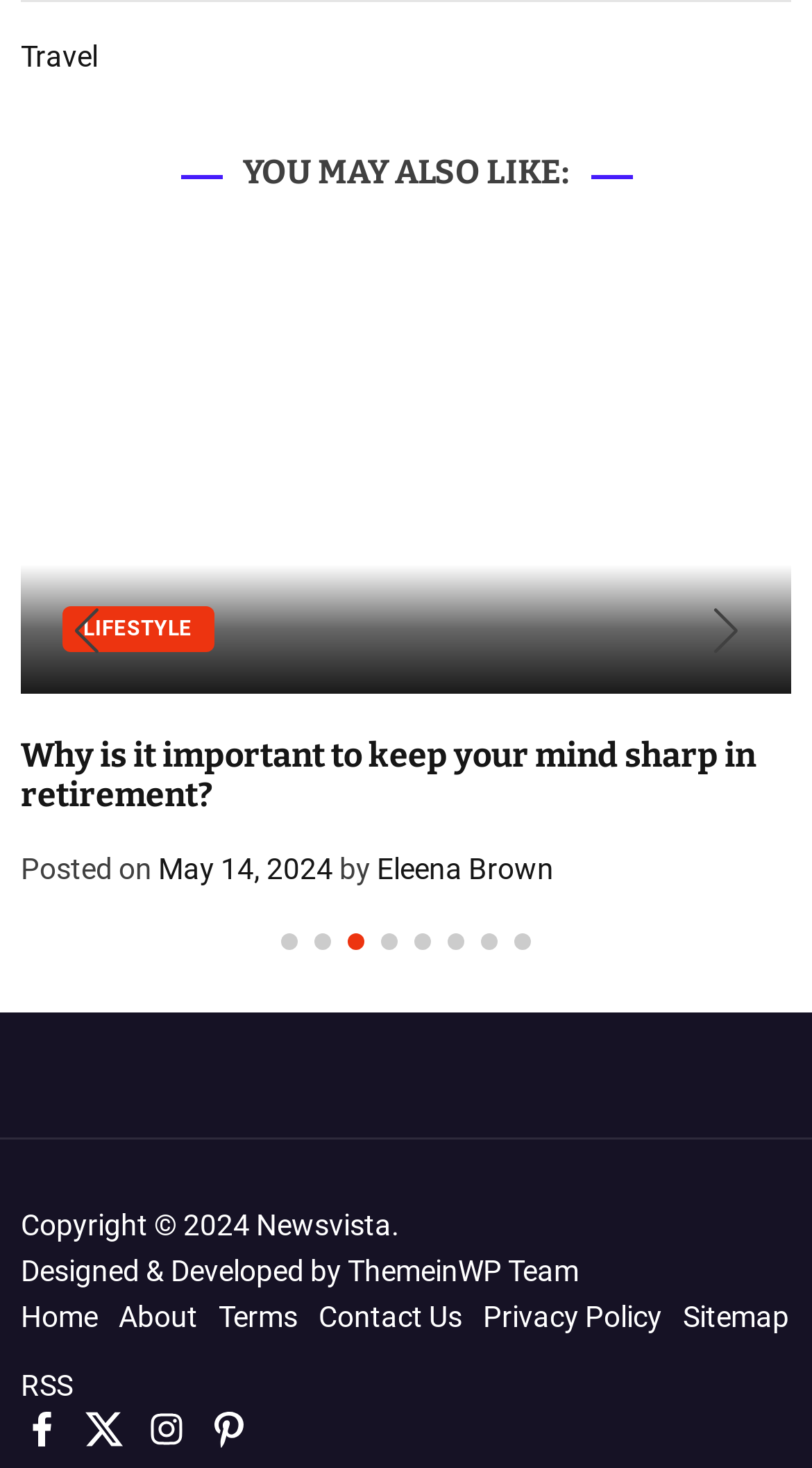Please identify the bounding box coordinates of the element's region that should be clicked to execute the following instruction: "Go to 'Winchester, Matching Professional Business Experts with Your Business Needs'". The bounding box coordinates must be four float numbers between 0 and 1, i.e., [left, top, right, bottom].

[0.026, 0.153, 0.974, 0.472]